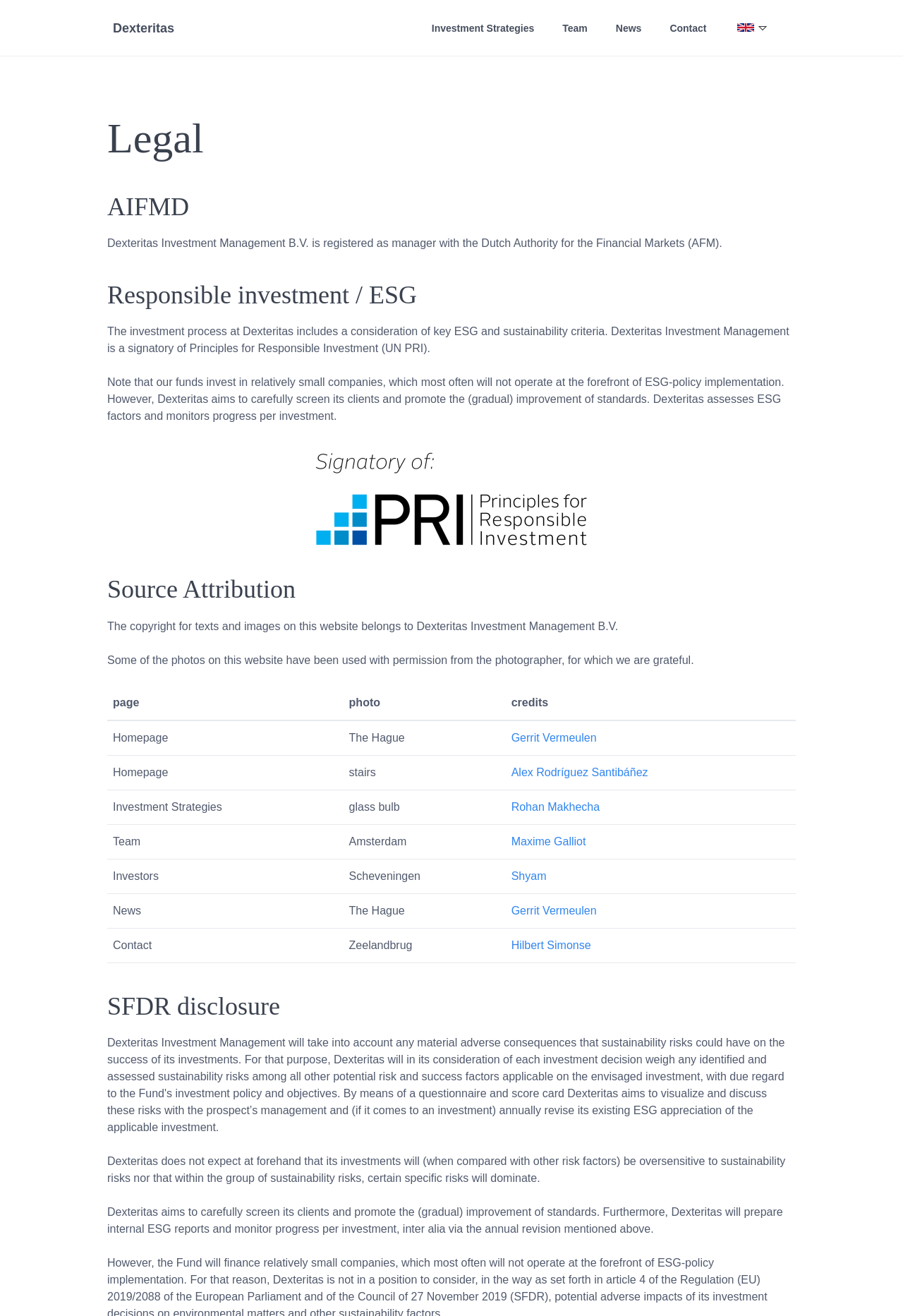Please find and report the bounding box coordinates of the element to click in order to perform the following action: "Learn about 'Responsible investment / ESG'". The coordinates should be expressed as four float numbers between 0 and 1, in the format [left, top, right, bottom].

[0.119, 0.213, 0.881, 0.236]